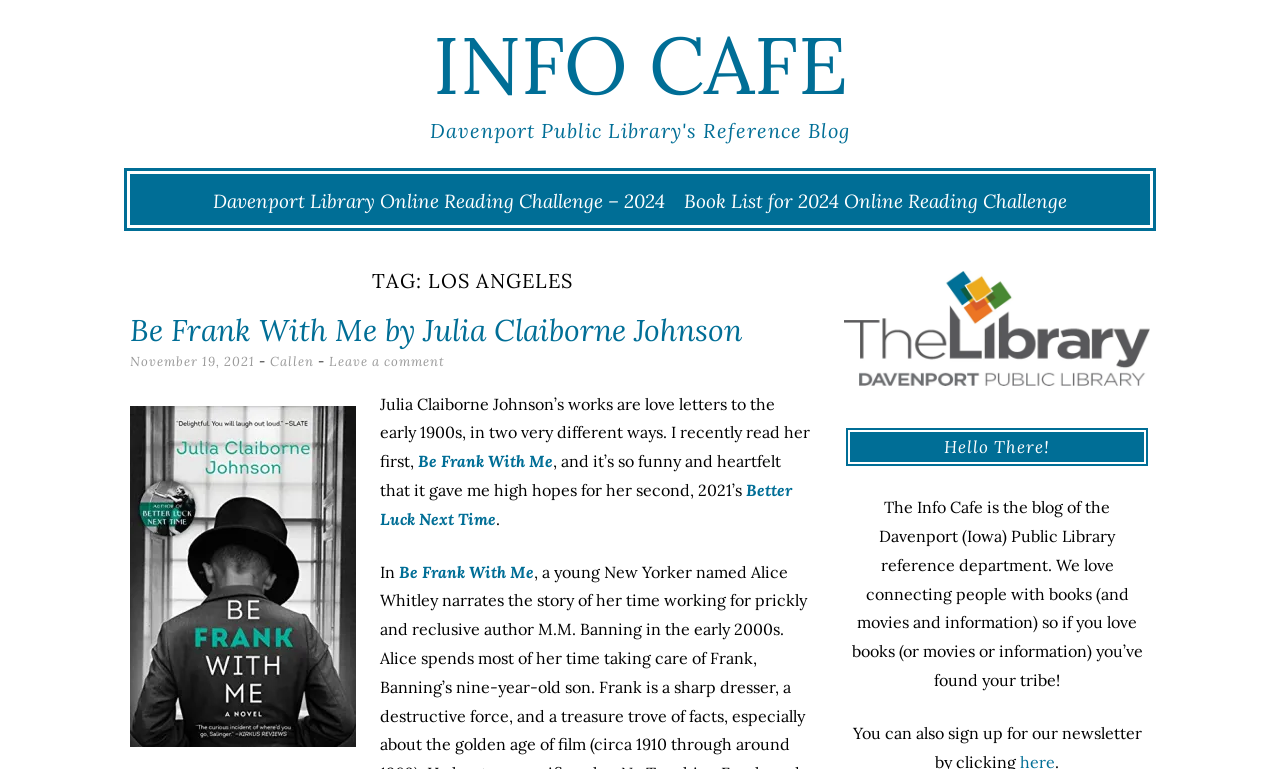What is the title of the book being reviewed?
Refer to the screenshot and deliver a thorough answer to the question presented.

I found the answer by looking at the link 'Be Frank With Me by Julia Claiborne Johnson' and the surrounding text which indicates that the book 'Be Frank With Me' is being reviewed.